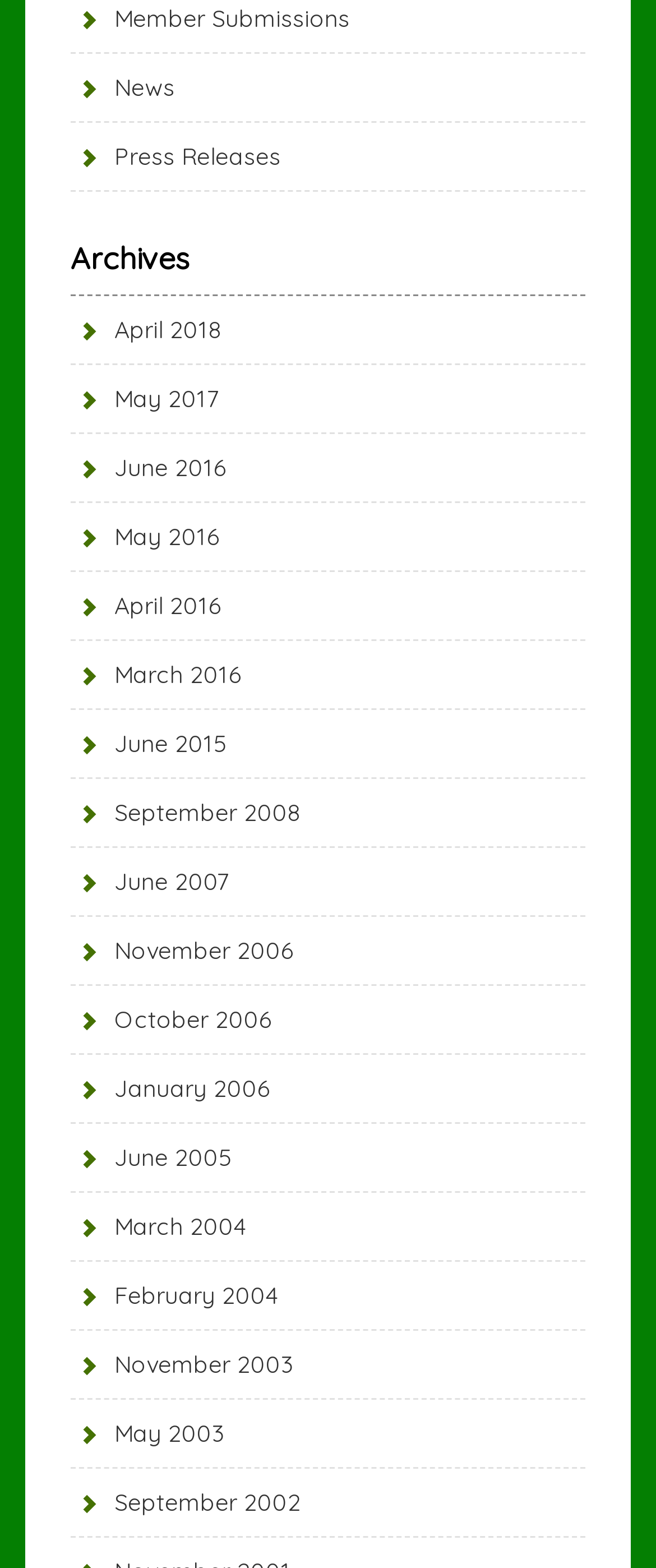Kindly determine the bounding box coordinates for the area that needs to be clicked to execute this instruction: "Read News".

[0.108, 0.046, 0.267, 0.065]